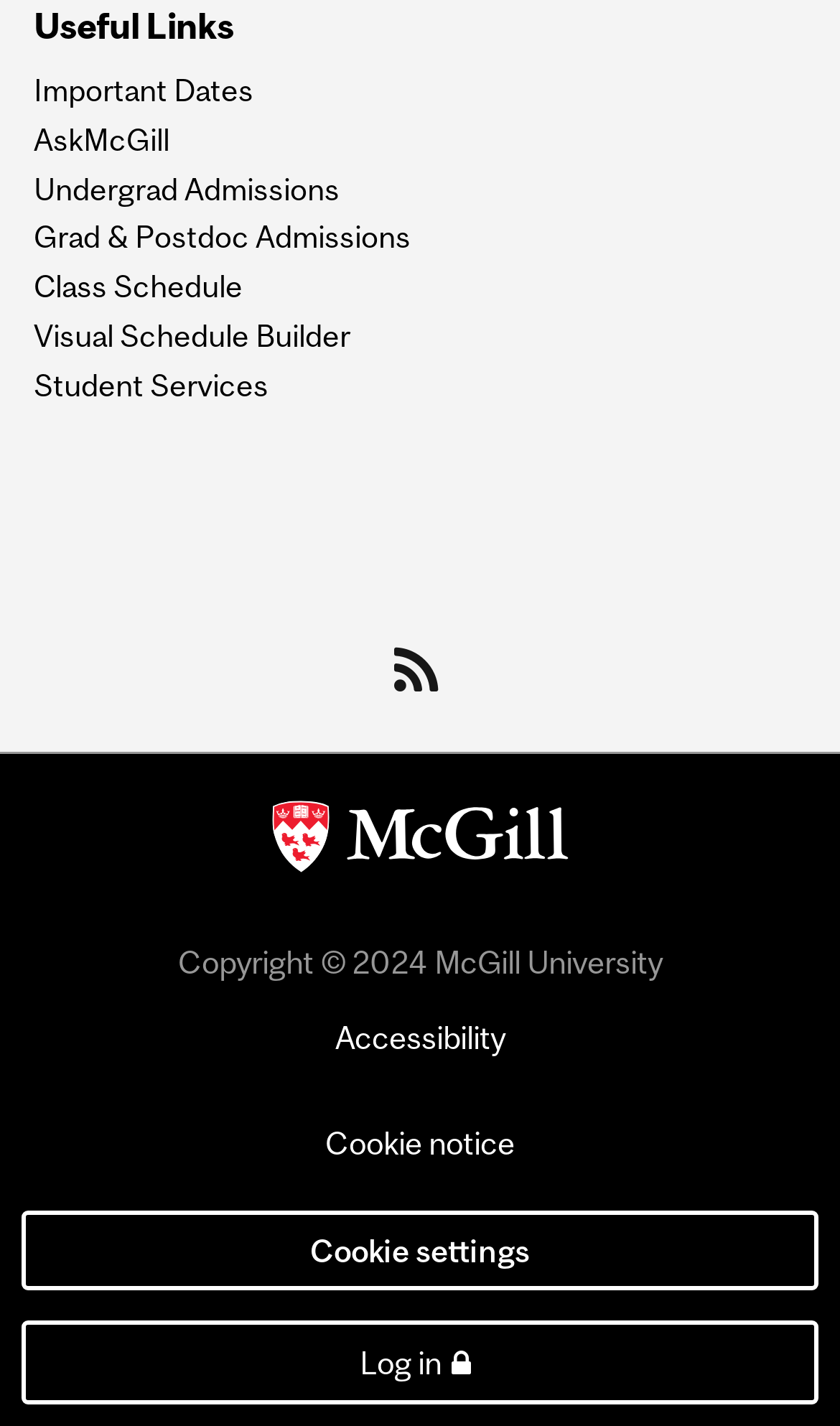Please reply with a single word or brief phrase to the question: 
What is the last link on the top left?

Visual Schedule Builder